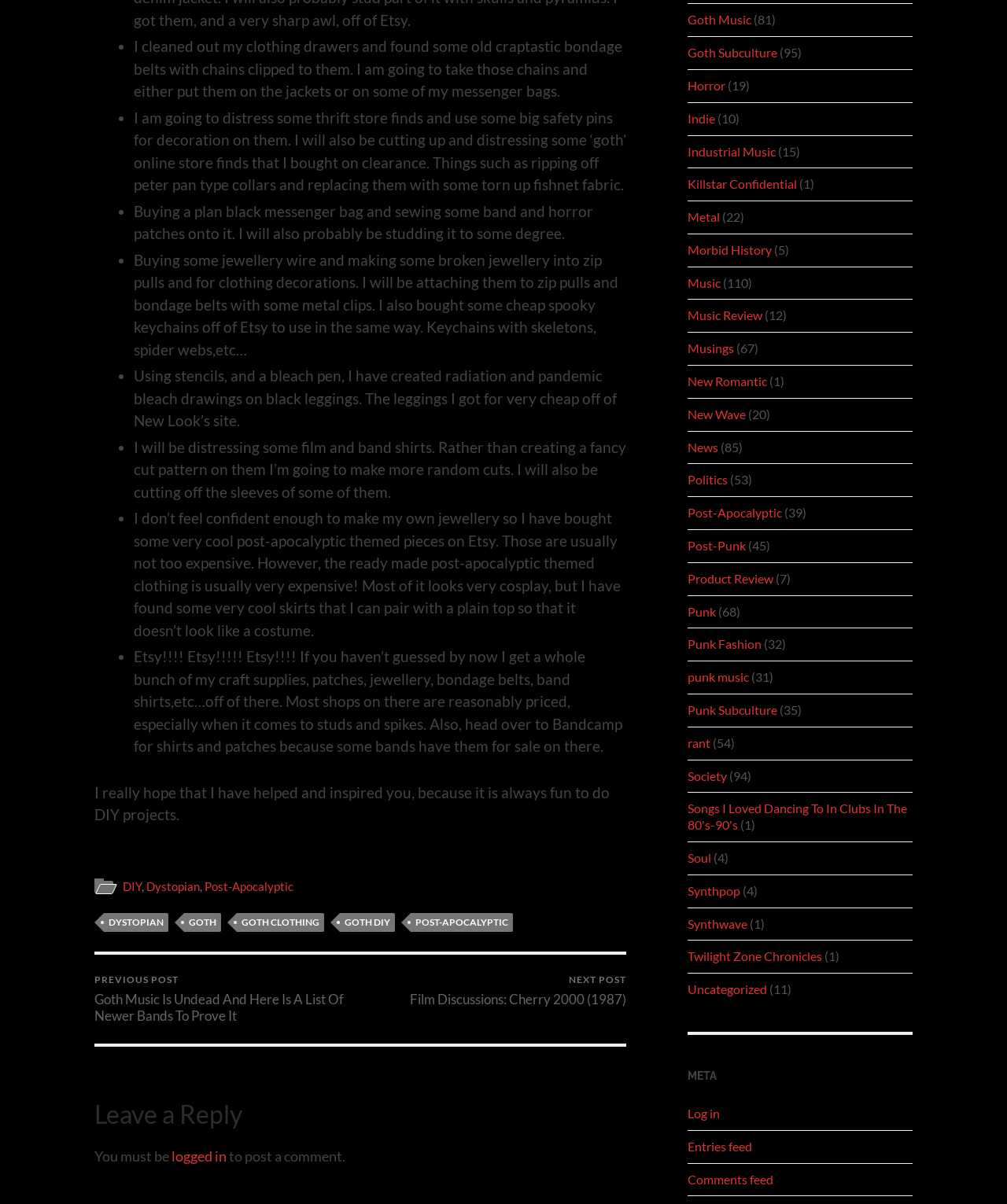Find and indicate the bounding box coordinates of the region you should select to follow the given instruction: "Click on the 'GOTH' link".

[0.183, 0.758, 0.22, 0.774]